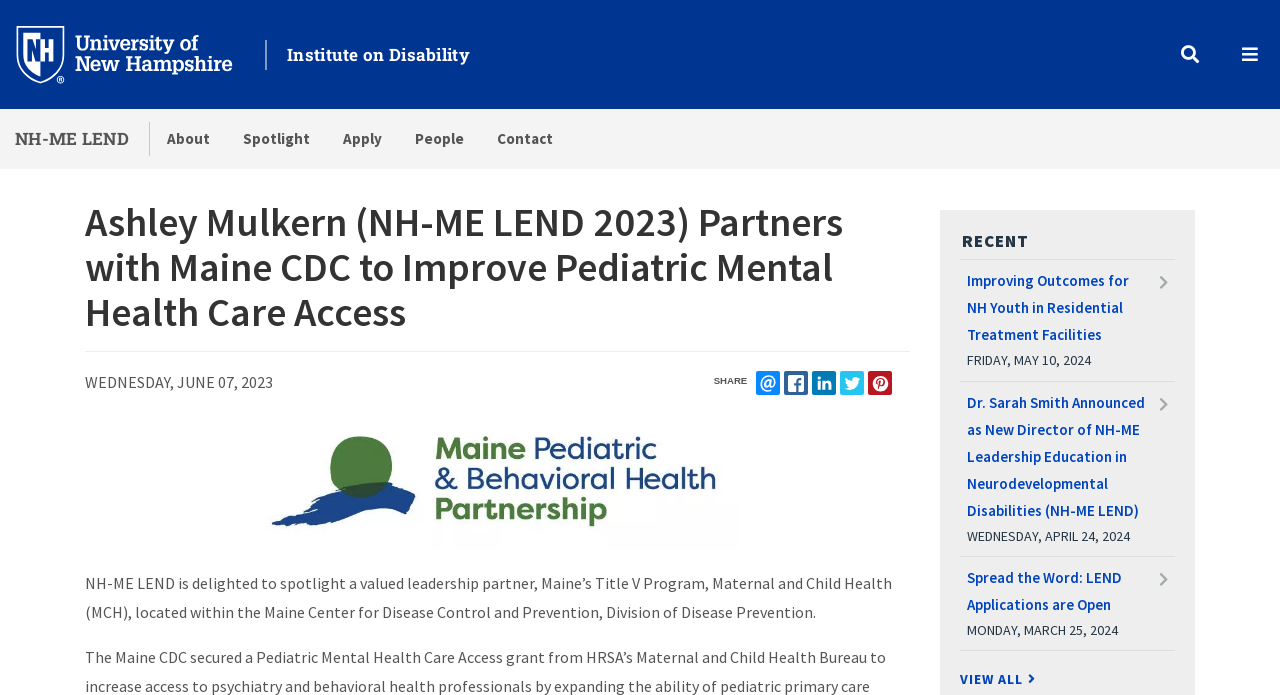Please locate and retrieve the main header text of the webpage.

Ashley Mulkern (NH-ME LEND 2023) Partners with Maine CDC to Improve Pediatric Mental Health Care Access